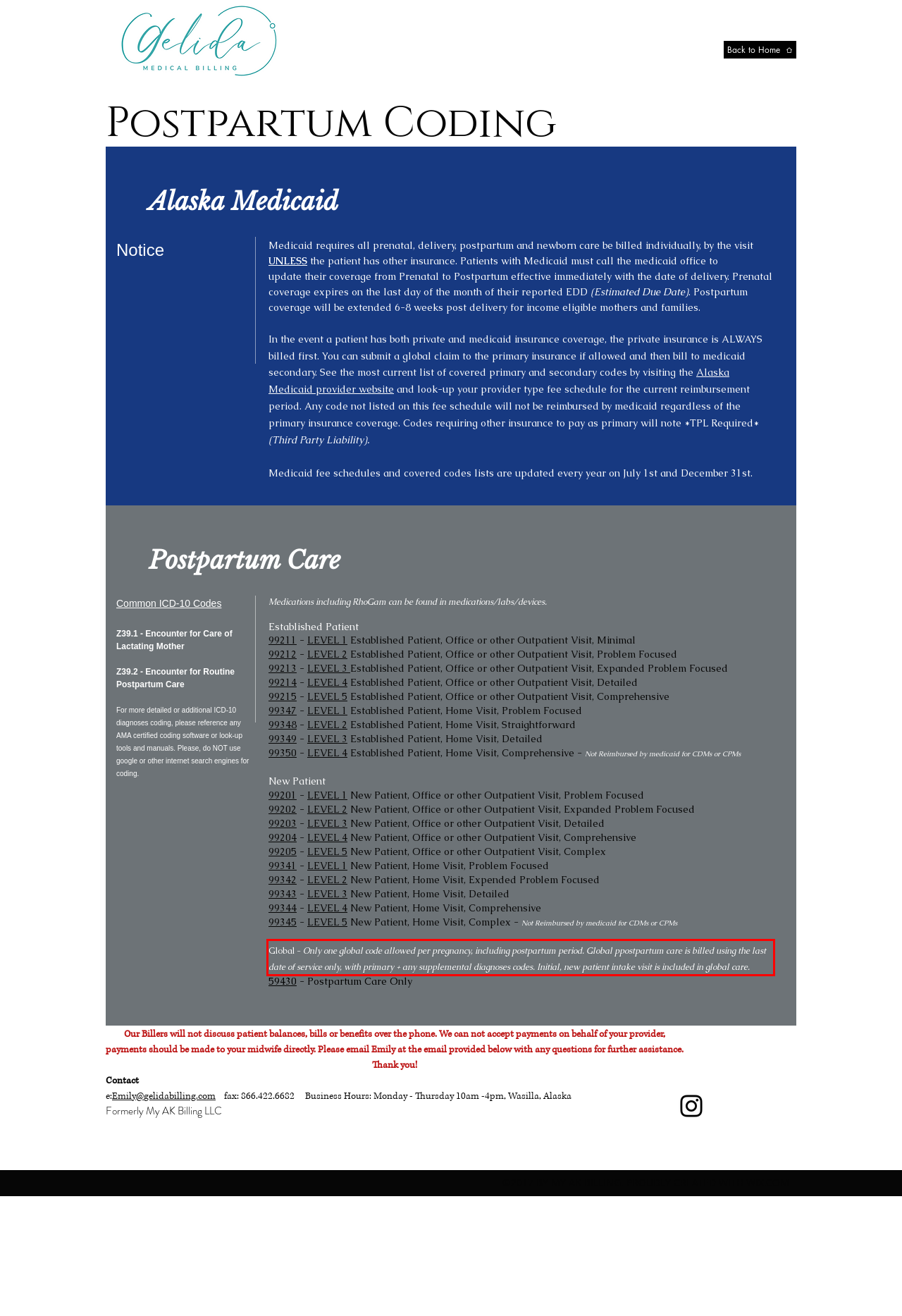Given a screenshot of a webpage with a red bounding box, extract the text content from the UI element inside the red bounding box.

Global - Only one global code allowed per pregnancy, including postpartum period. Global ppostpartum care is billed using the last date of service only, with primary + any supplemental diagnoses codes. Initial, new patient intake visit is included in global care.